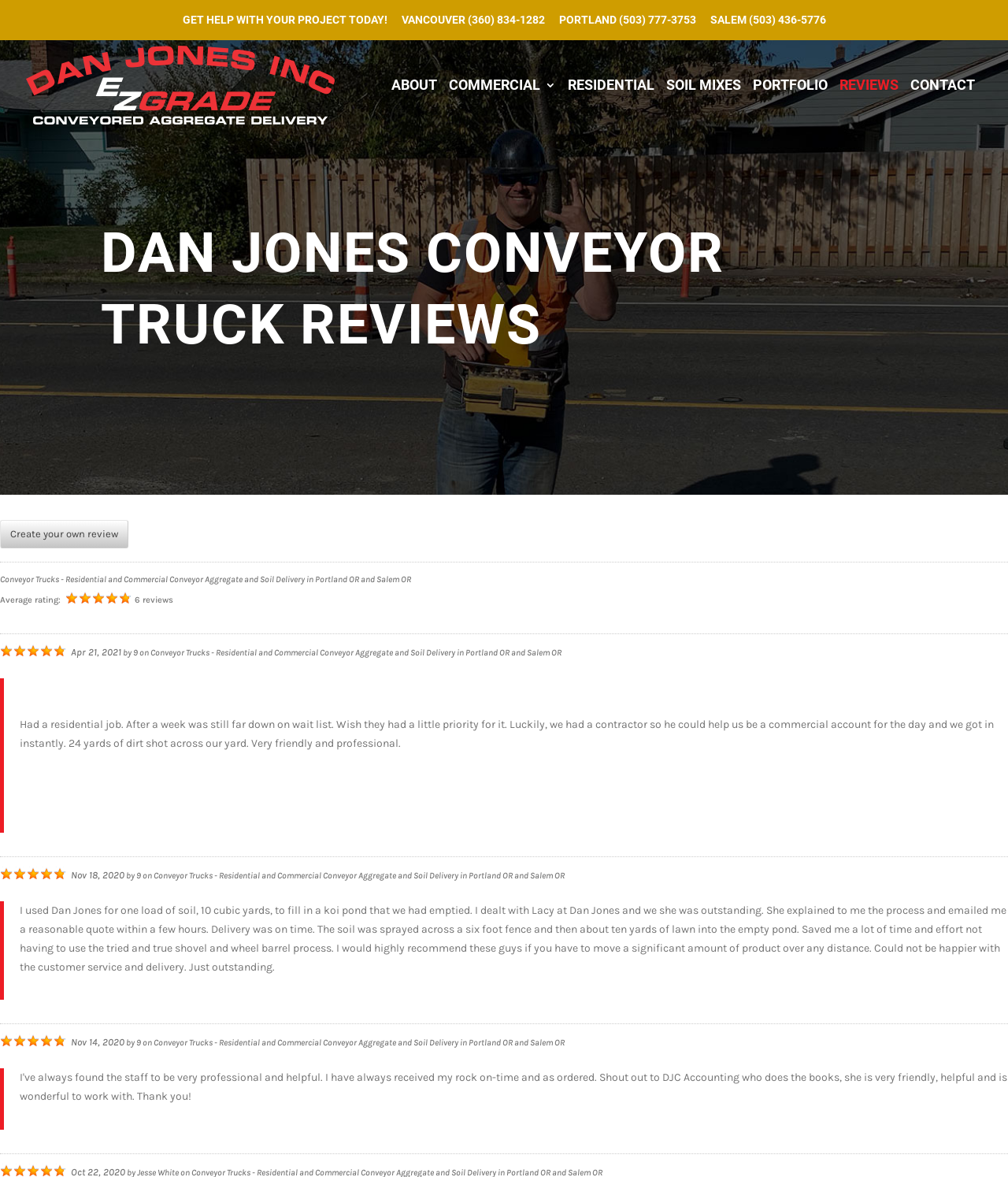Provide a one-word or brief phrase answer to the question:
How many reviews are displayed on the webpage?

3